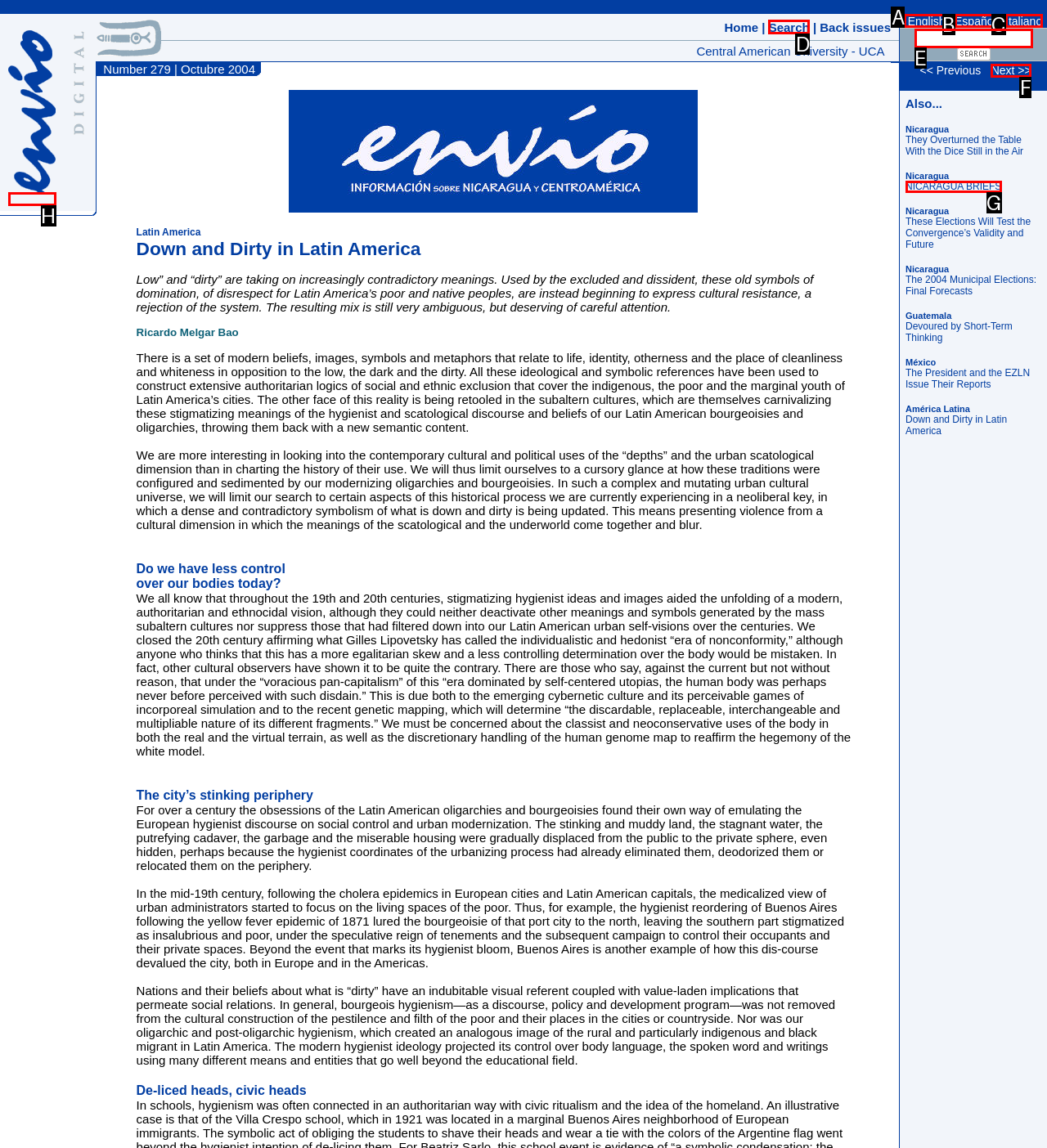Identify the letter that best matches this UI element description: Next >>
Answer with the letter from the given options.

F